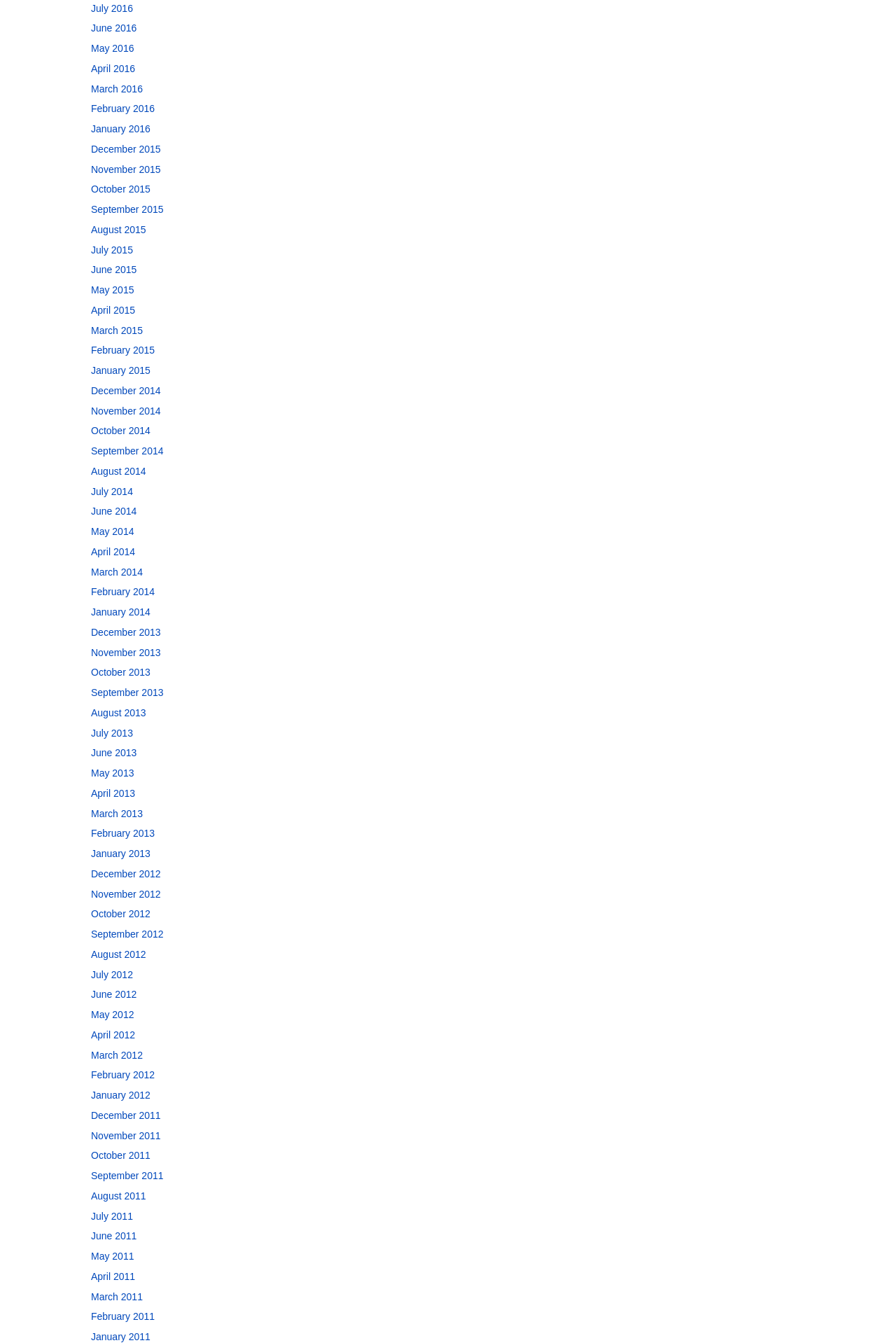Could you indicate the bounding box coordinates of the region to click in order to complete this instruction: "View July 2016 archives".

[0.102, 0.002, 0.148, 0.01]